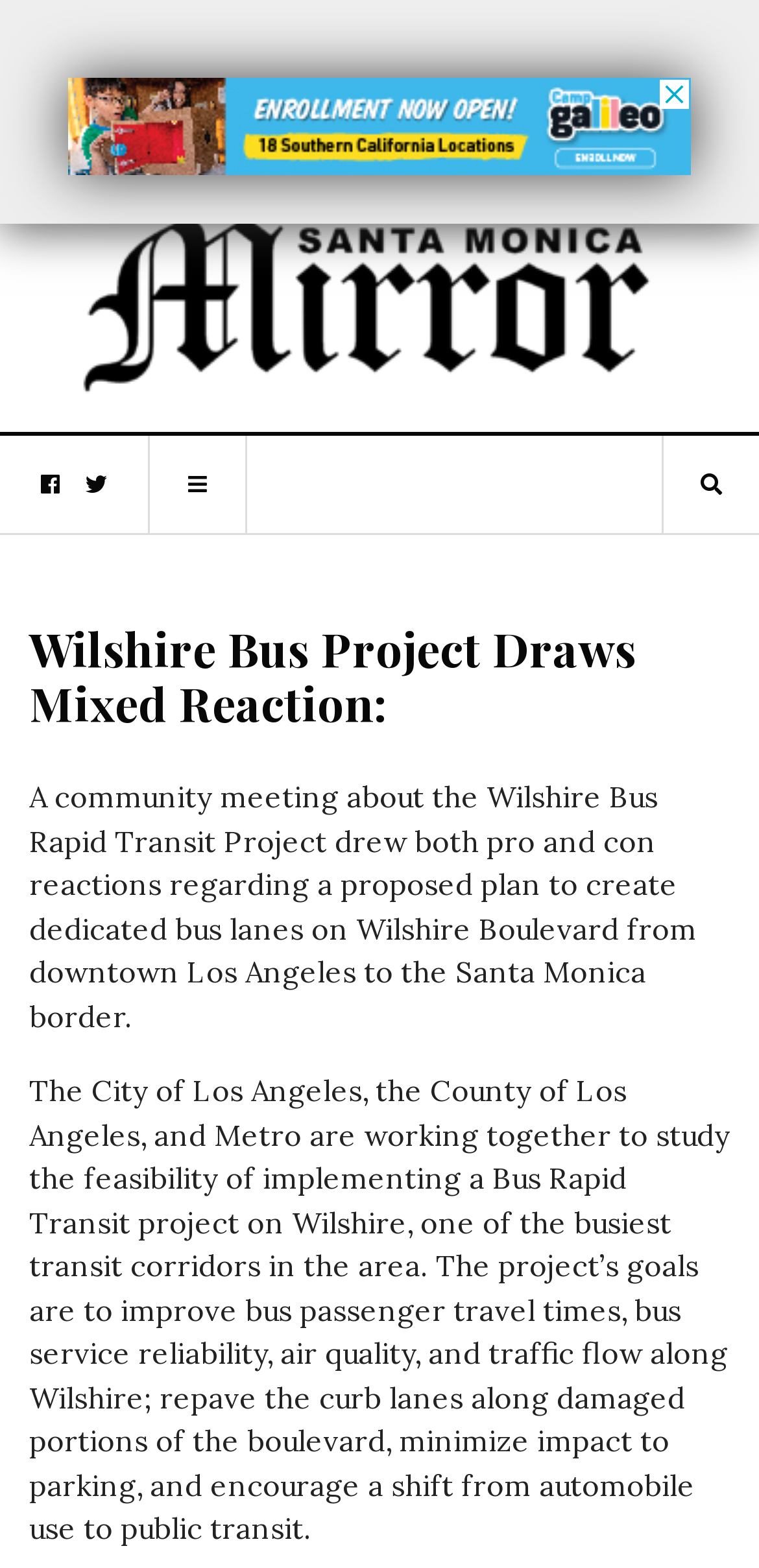What is one of the goals of the project regarding parking?
Examine the screenshot and reply with a single word or phrase.

Minimize impact